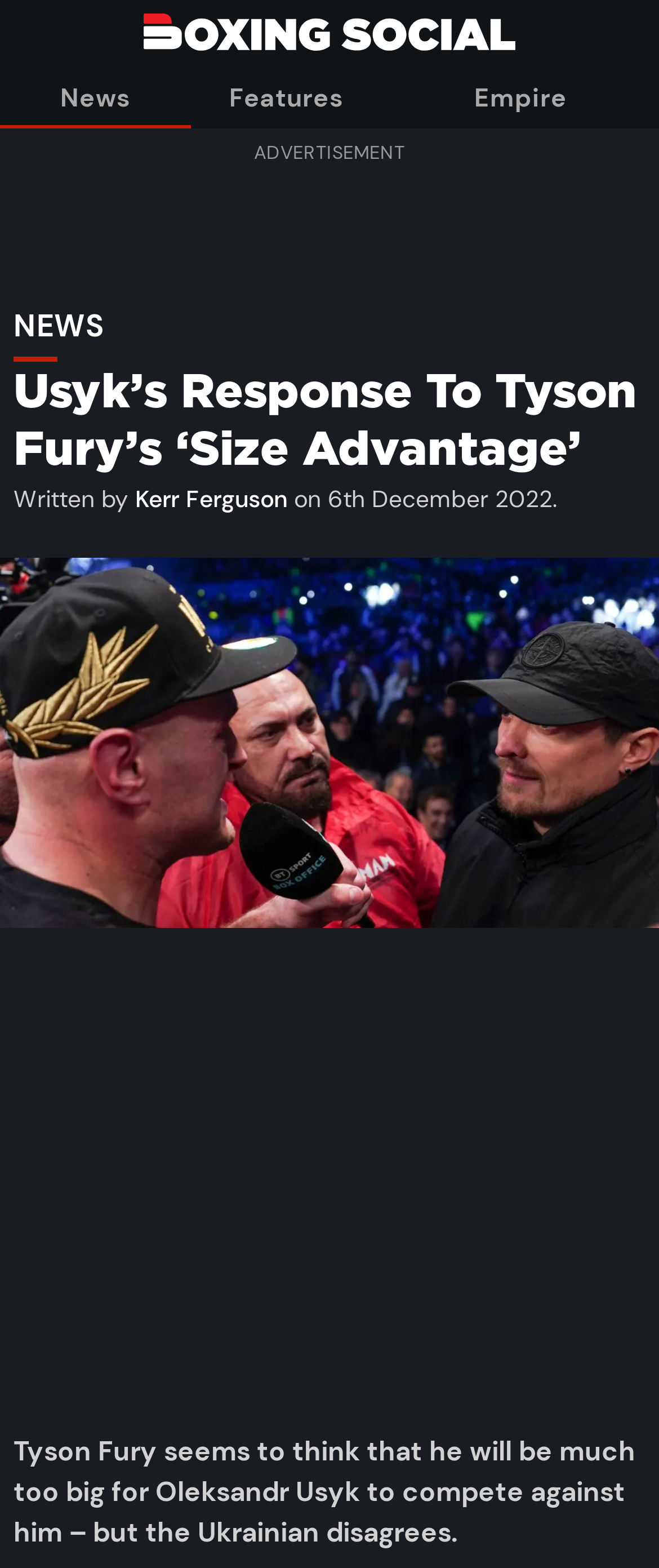Refer to the screenshot and answer the following question in detail:
What are the names of the boxers mentioned in the article?

The names of the boxers can be found in the main content of the article, where it mentions 'Tyson Fury' and 'Oleksandr Usyk'.